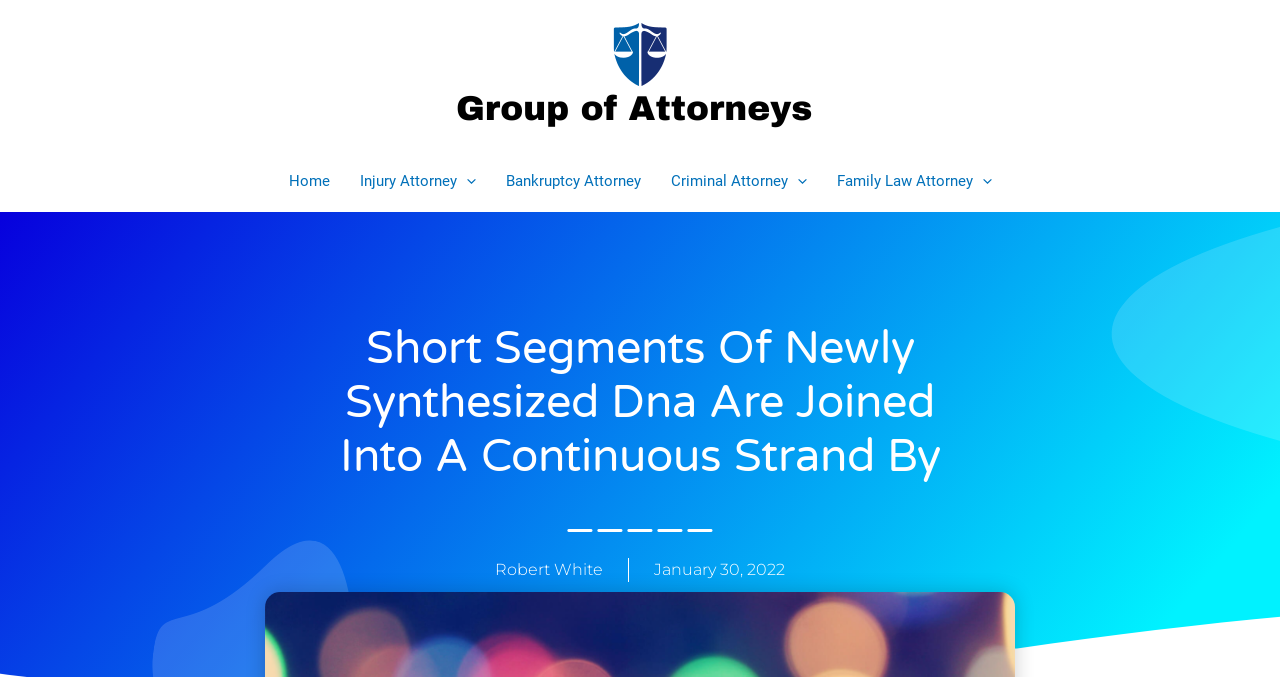How many links are present in the navigation section?
Please provide a single word or phrase as the answer based on the screenshot.

4